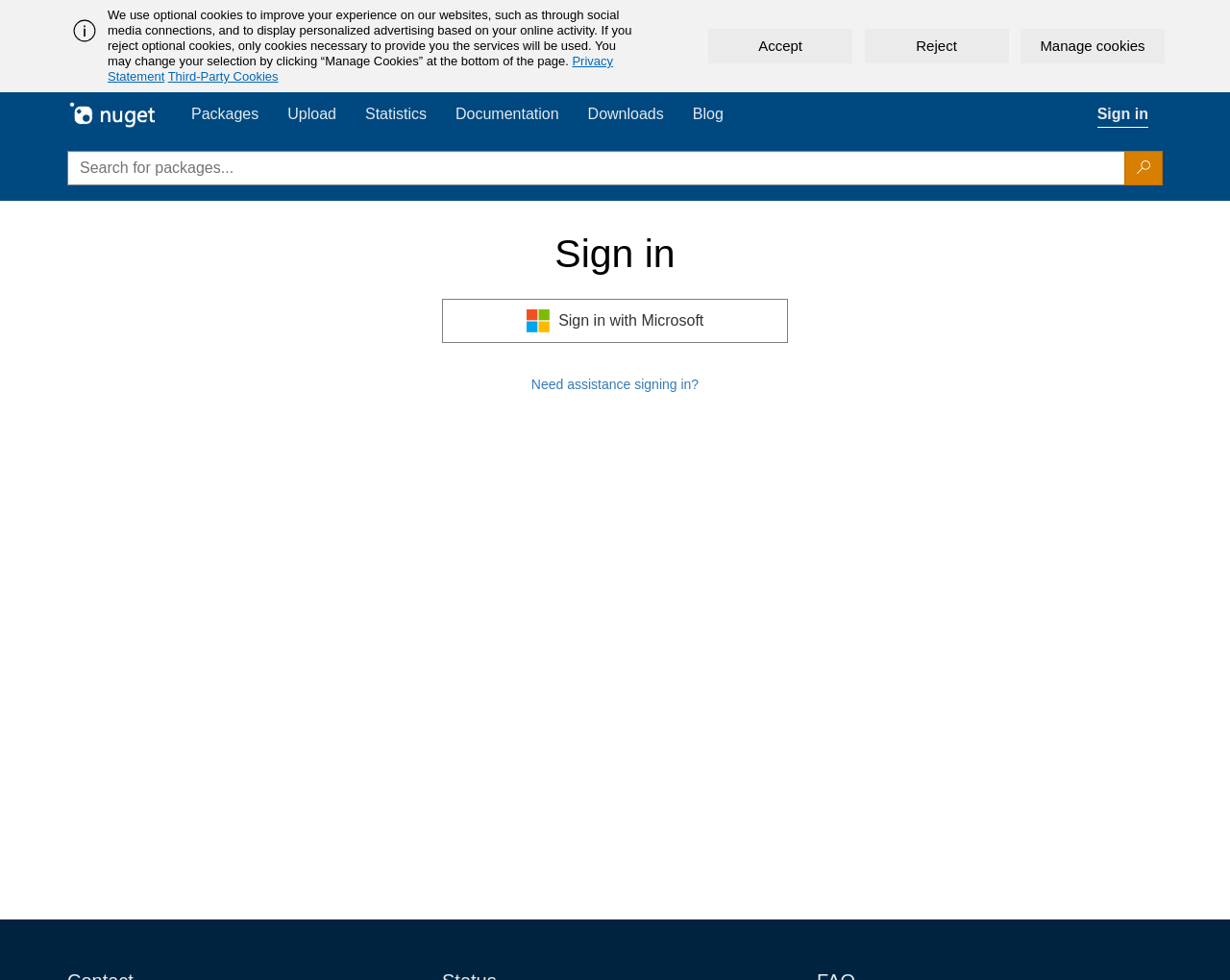Analyze the image and provide a detailed answer to the question: What is the purpose of the 'Manage cookies' button?

The 'Manage cookies' button is located at the bottom of the page, and it is related to the cookie policy. It allows users to manage their cookie preferences, which is to accept, reject, or customize the cookies used on the website.